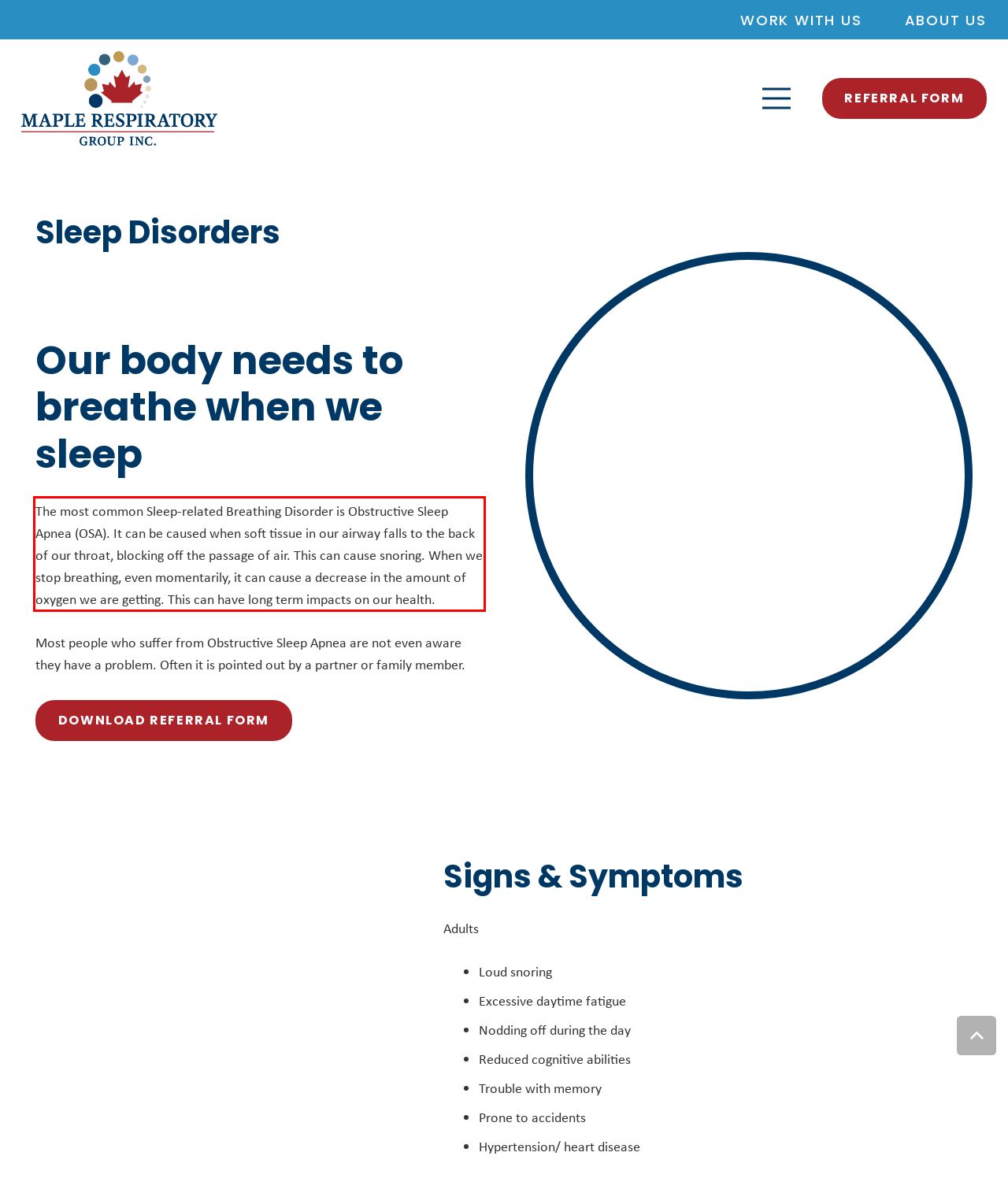Examine the screenshot of the webpage, locate the red bounding box, and generate the text contained within it.

The most common Sleep-related Breathing Disorder is Obstructive Sleep Apnea (OSA). It can be caused when soft tissue in our airway falls to the back of our throat, blocking off the passage of air. This can cause snoring. When we stop breathing, even momentarily, it can cause a decrease in the amount of oxygen we are getting. This can have long term impacts on our health.